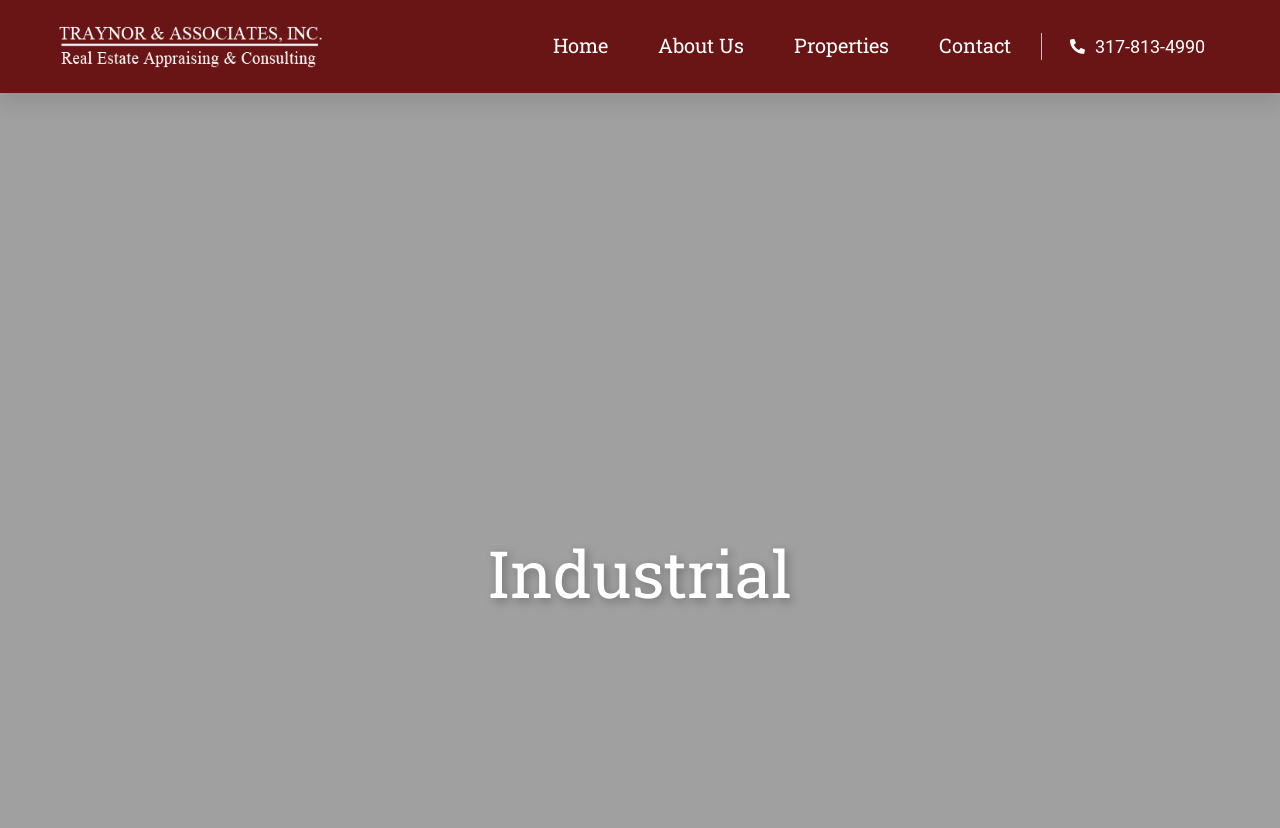Please give a succinct answer to the question in one word or phrase:
Is there a contact page on the webpage?

Yes